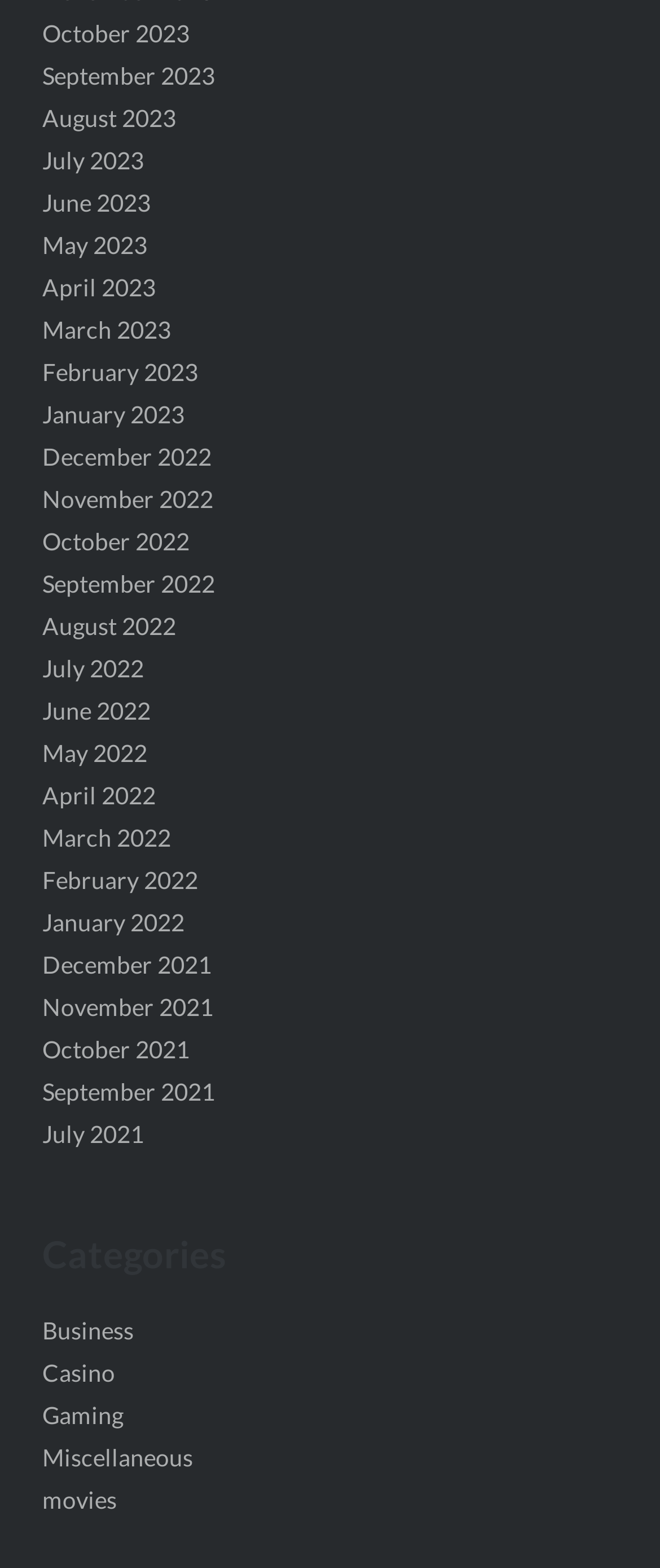What are the categories listed on the webpage?
Using the visual information, reply with a single word or short phrase.

Business, Casino, Gaming, Miscellaneous, Movies